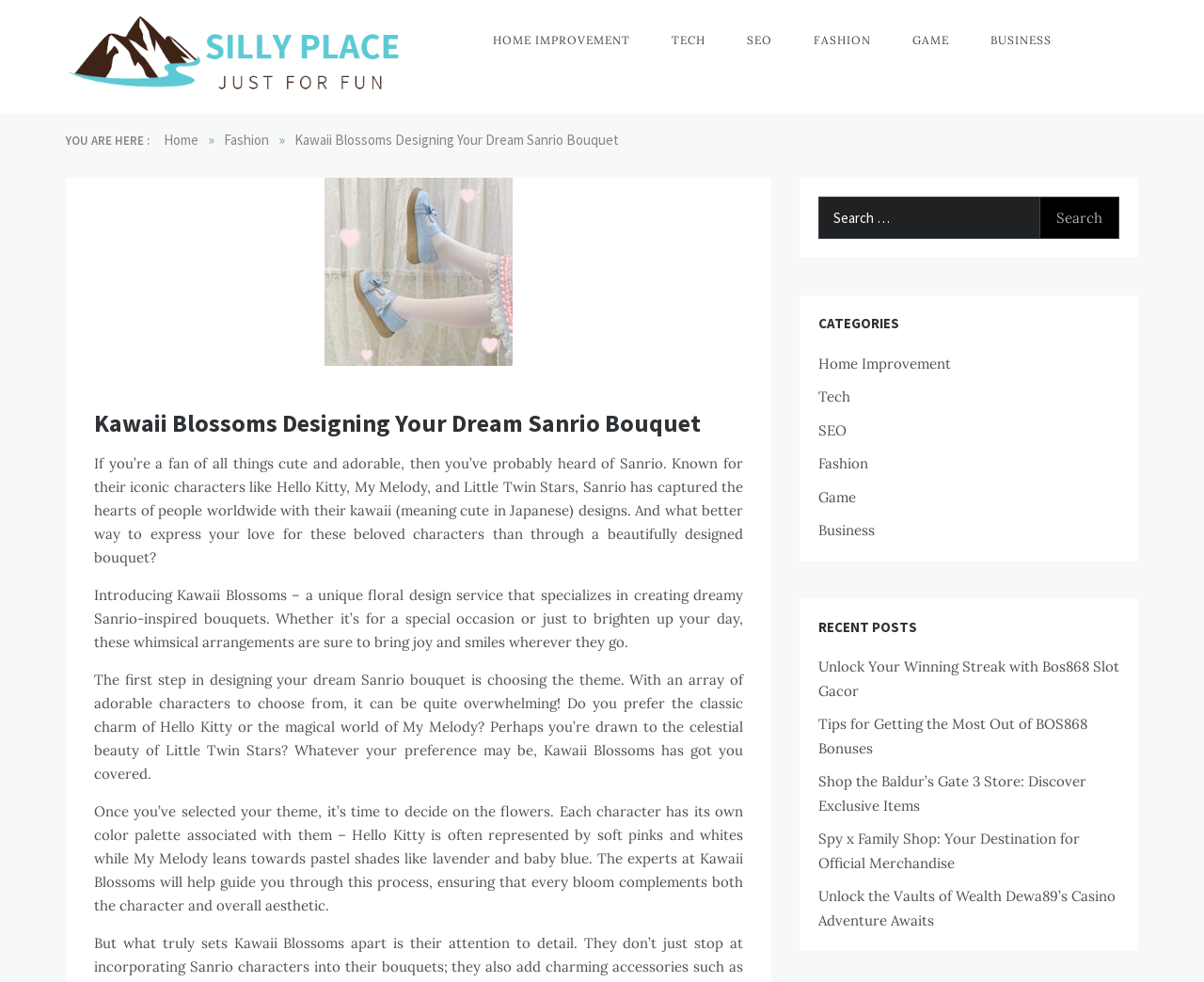Describe the webpage meticulously, covering all significant aspects.

This webpage is about Kawaii Blossoms, a unique floral design service that specializes in creating Sanrio-inspired bouquets. At the top left corner, there is a logo with the text "Silly Place" and an image of the same name. Below the logo, there is a heading with the same text. 

To the right of the logo, there are several links to different categories, including "HOME IMPROVEMENT", "TECH", "SEO", "FASHION", "GAME", and "BUSINESS". 

Below the categories, there is a navigation section with breadcrumbs, showing the current location of the user. The breadcrumbs include links to "Home" and "Fashion", and a text "Kawaii Blossoms Designing Your Dream Sanrio Bouquet". 

To the right of the breadcrumbs, there is an image related to Kawaii Blossoms, and a heading with the same text. Below the heading, there are three paragraphs of text describing Kawaii Blossoms and its services. The text explains that Kawaii Blossoms creates dreamy Sanrio-inspired bouquets and allows customers to choose the theme and flowers for their bouquets.

On the right side of the page, there is a search bar with a button and a heading "CATEGORIES" above it. Below the search bar, there are several links to different categories, including "Home Improvement", "Tech", "SEO", "Fashion", "Game", and "Business". 

Further down, there is a heading "RECENT POSTS" with several links to recent articles, including "Unlock Your Winning Streak with Bos868 Slot Gacor", "Tips for Getting the Most Out of BOS868 Bonuses", and others.